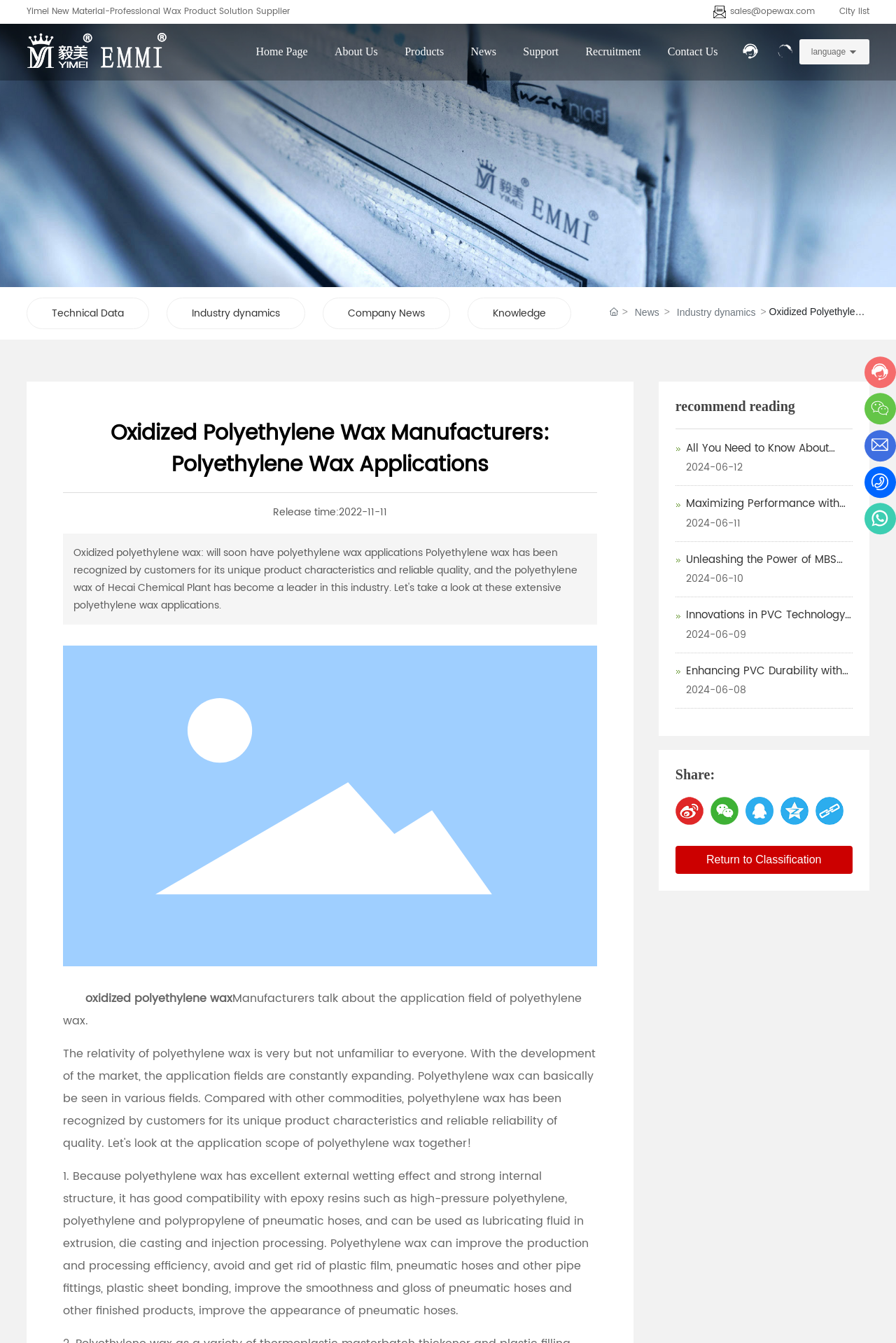Locate the bounding box coordinates of the clickable element to fulfill the following instruction: "View the 'News' section". Provide the coordinates as four float numbers between 0 and 1 in the format [left, top, right, bottom].

[0.0, 0.102, 1.0, 0.11]